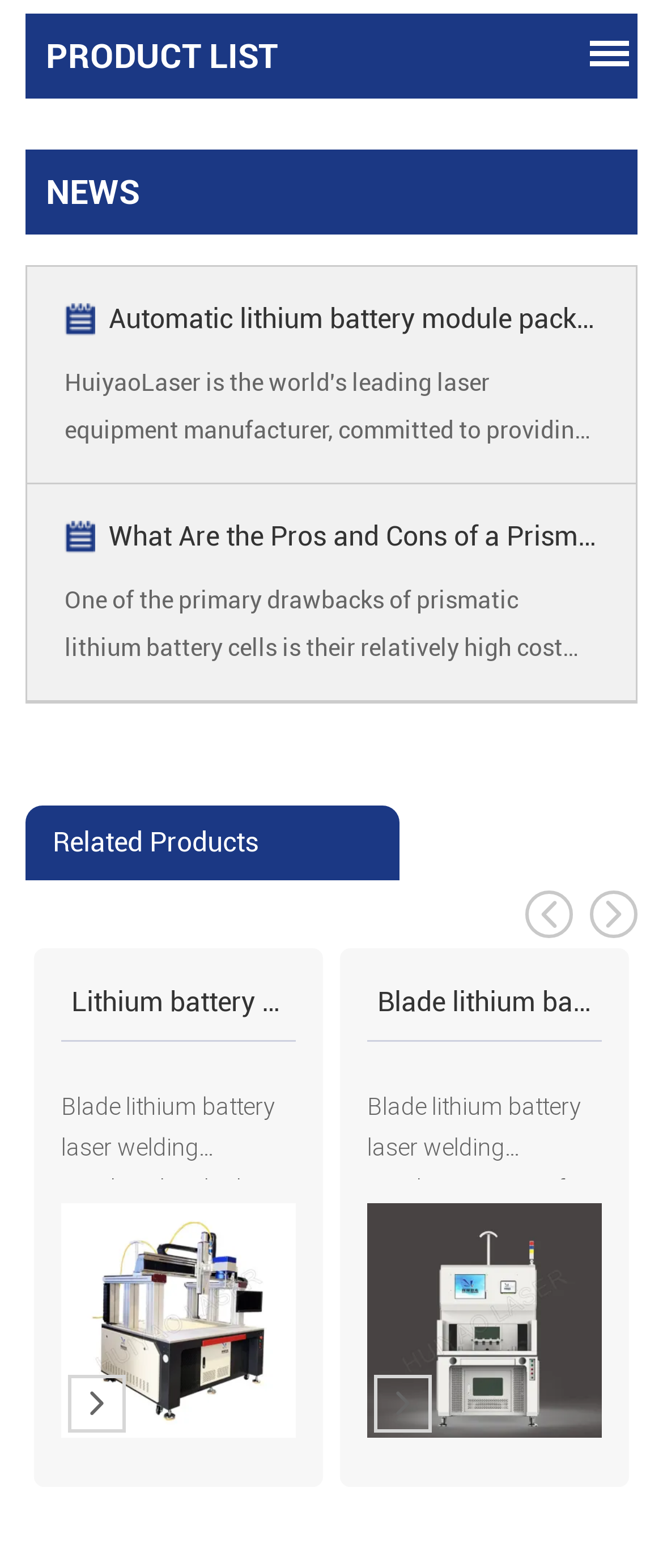Please determine the bounding box coordinates of the section I need to click to accomplish this instruction: "Click on PRODUCT LIST".

[0.069, 0.023, 0.418, 0.049]